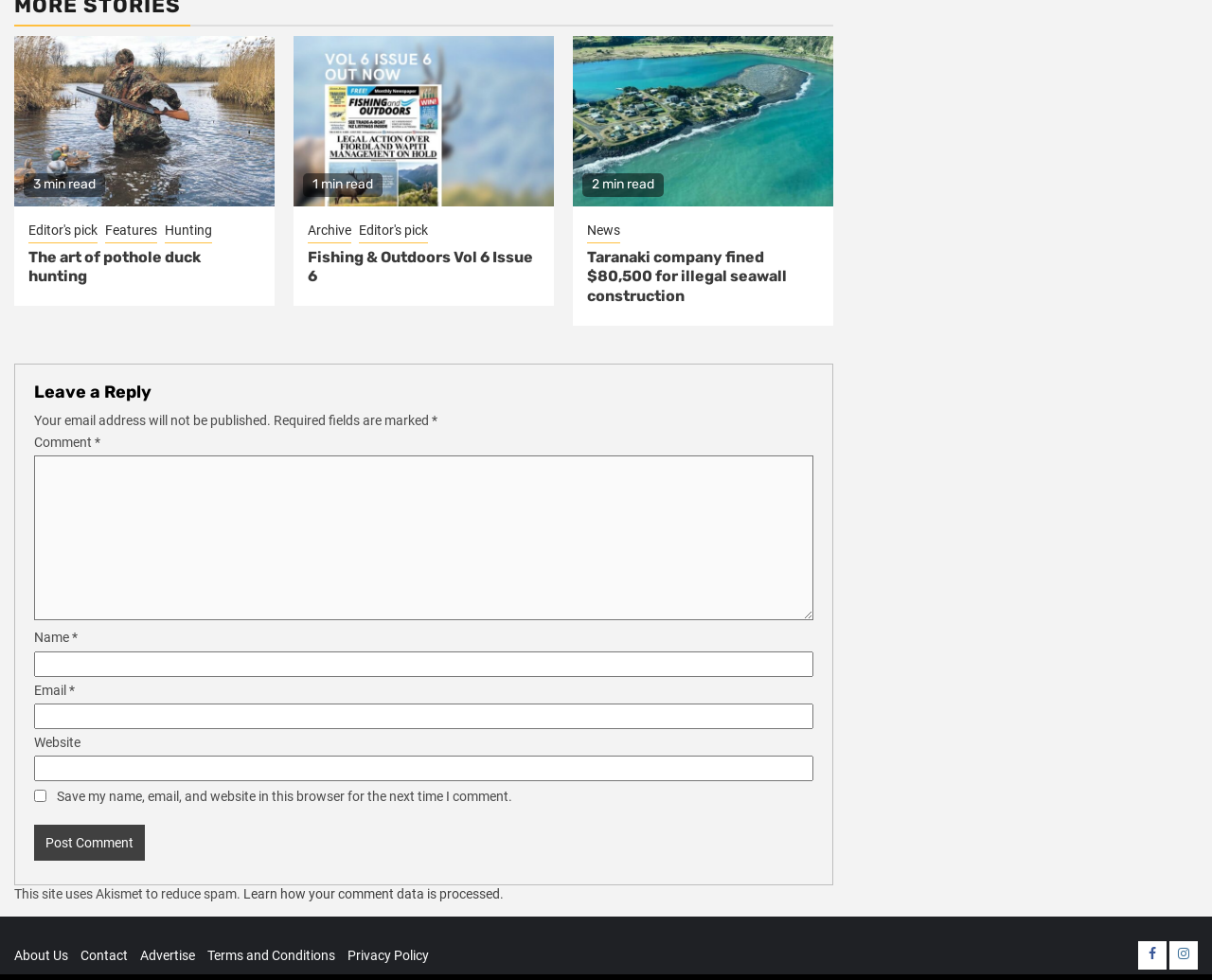Please find the bounding box coordinates of the section that needs to be clicked to achieve this instruction: "Click on 'Post Comment'".

[0.028, 0.842, 0.12, 0.878]